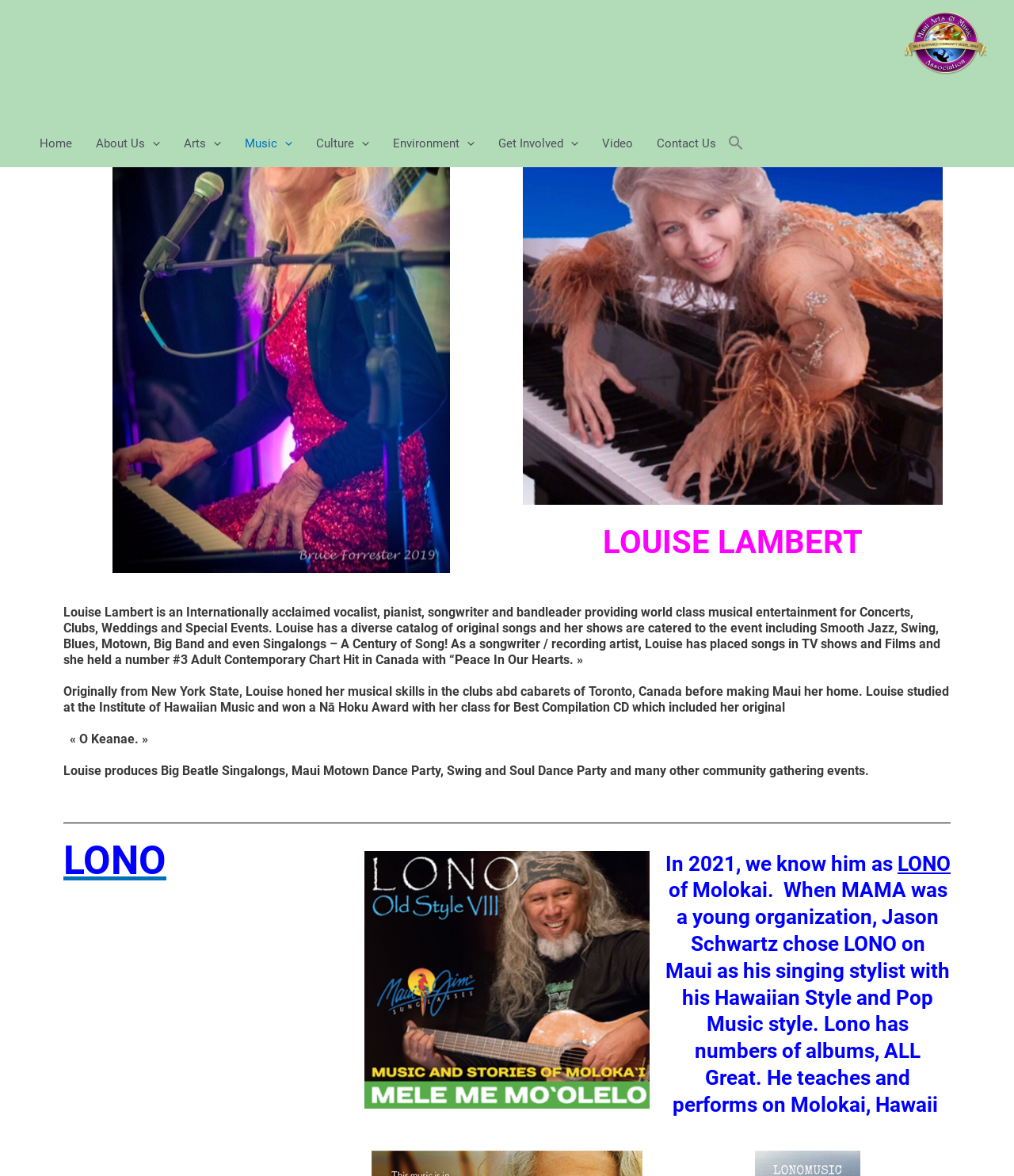Find the bounding box coordinates of the element you need to click on to perform this action: 'Search for something'. The coordinates should be represented by four float values between 0 and 1, in the format [left, top, right, bottom].

[0.718, 0.114, 0.734, 0.13]